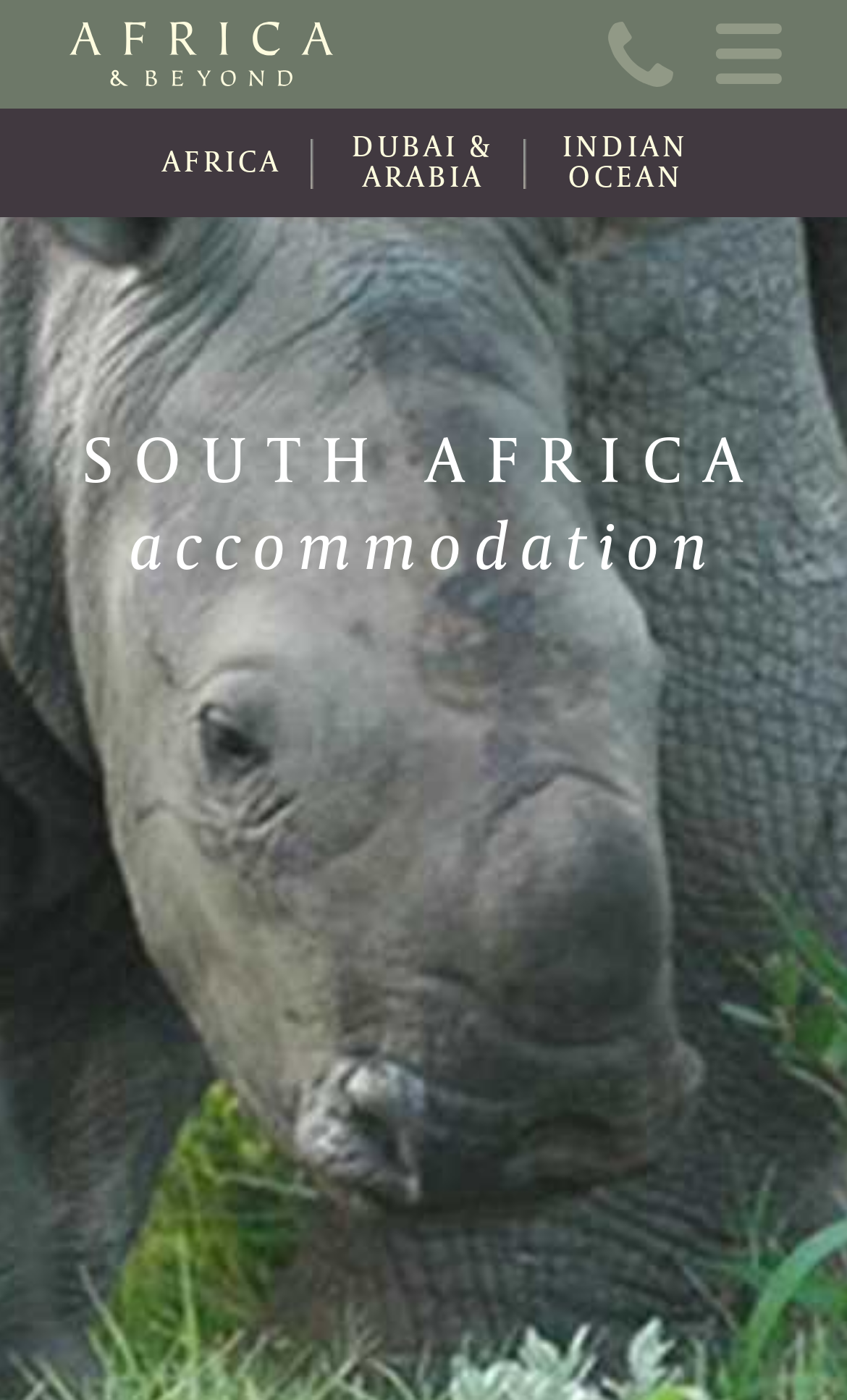Determine the bounding box coordinates of the UI element described by: "DUBAI & ARABIA".

[0.378, 0.078, 0.622, 0.155]